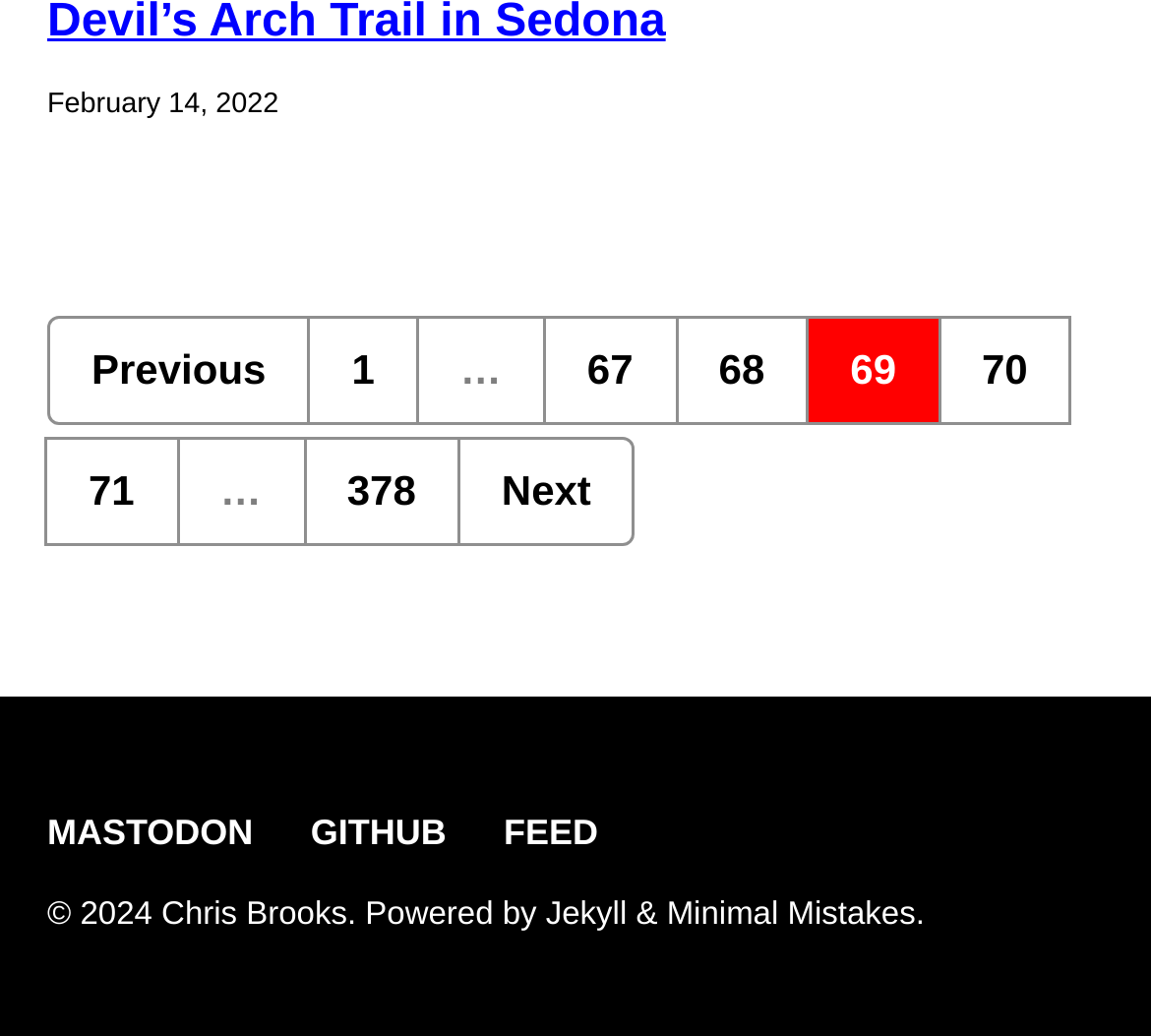Who is the author of the website?
Use the information from the image to give a detailed answer to the question.

The author of the website can be found at the bottom of the webpage, where it is mentioned as '© 2024 Chris Brooks'.